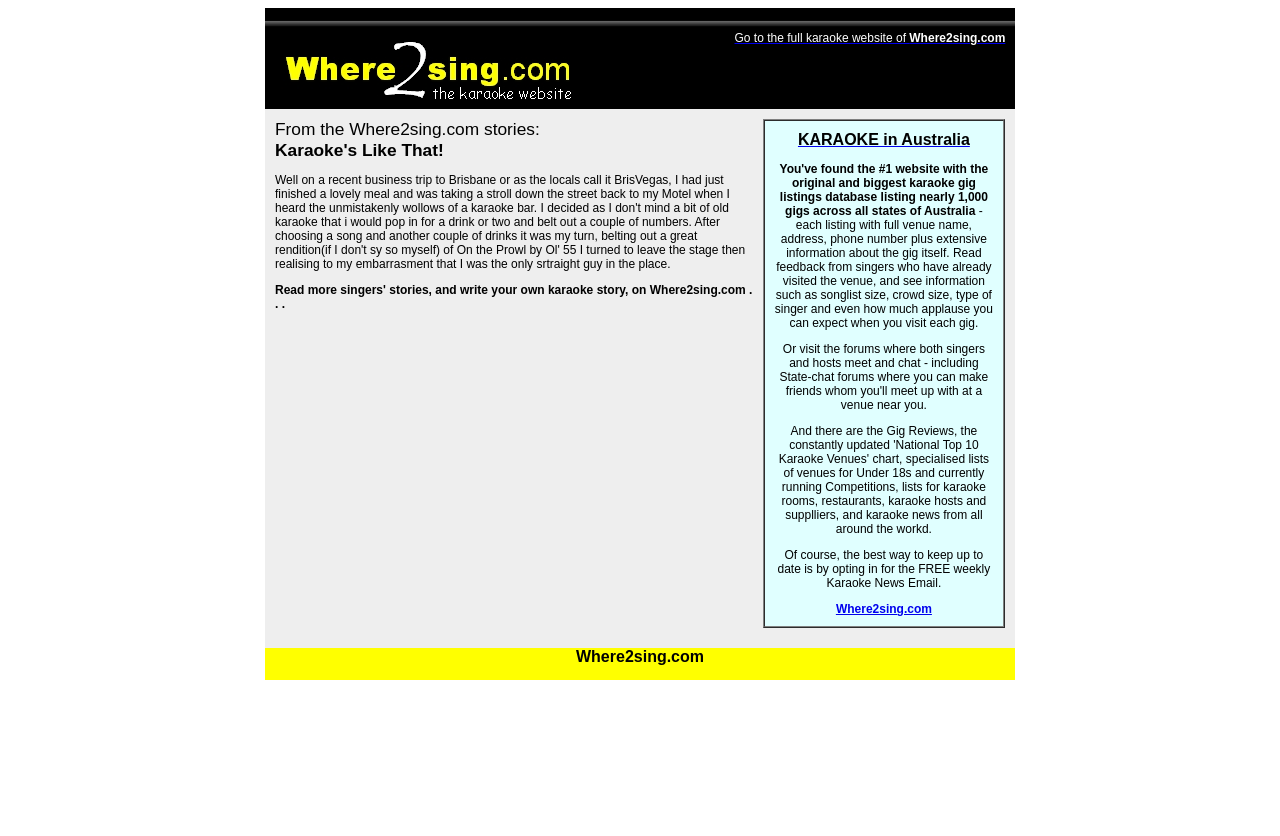Use the information in the screenshot to answer the question comprehensively: What is the main topic of the website?

The main topic of the website can be inferred from the content of the webpage, which includes stories about karaoke experiences, karaoke gig listings, and karaoke-related information.